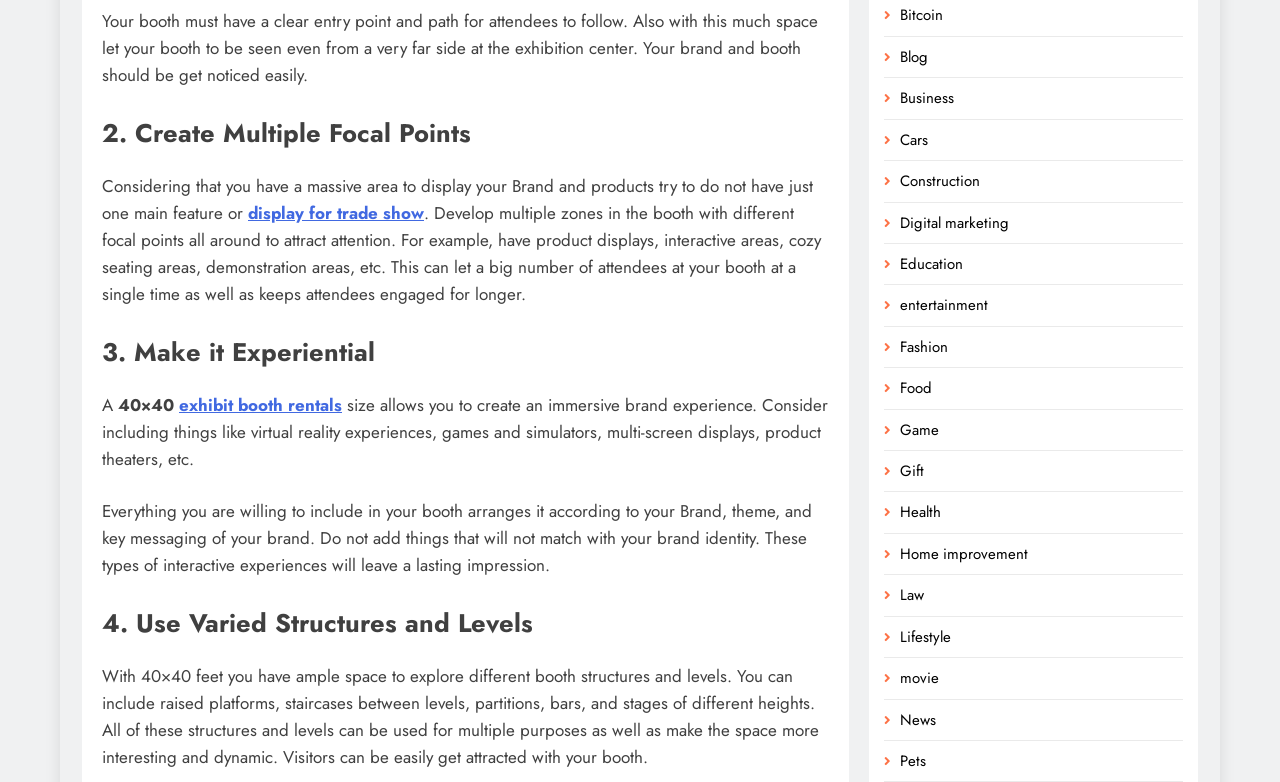How many links are there in the webpage?
Based on the screenshot, provide your answer in one word or phrase.

20